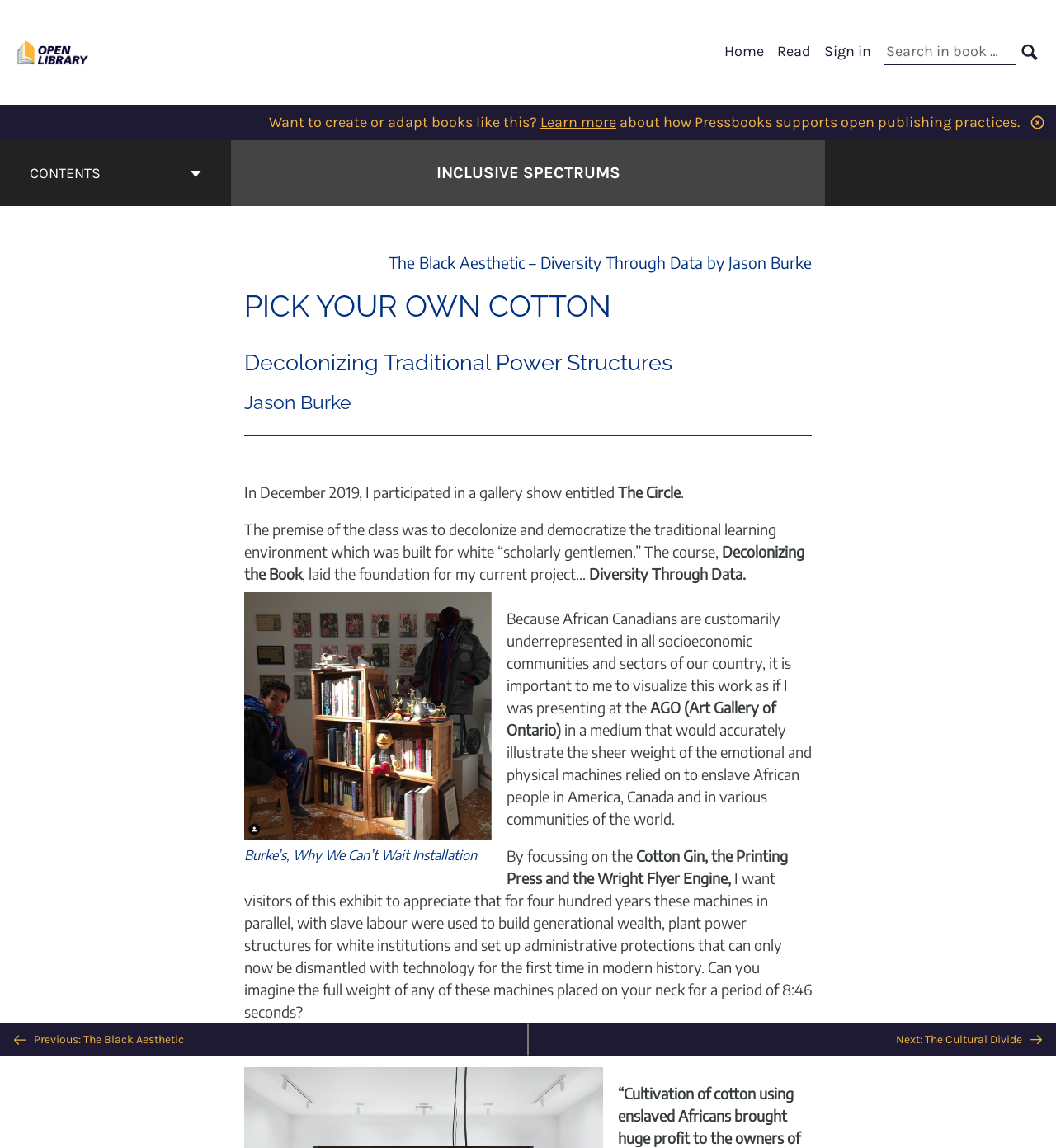What is the name of the book being described?
Refer to the image and answer the question using a single word or phrase.

Inclusive Spectrums